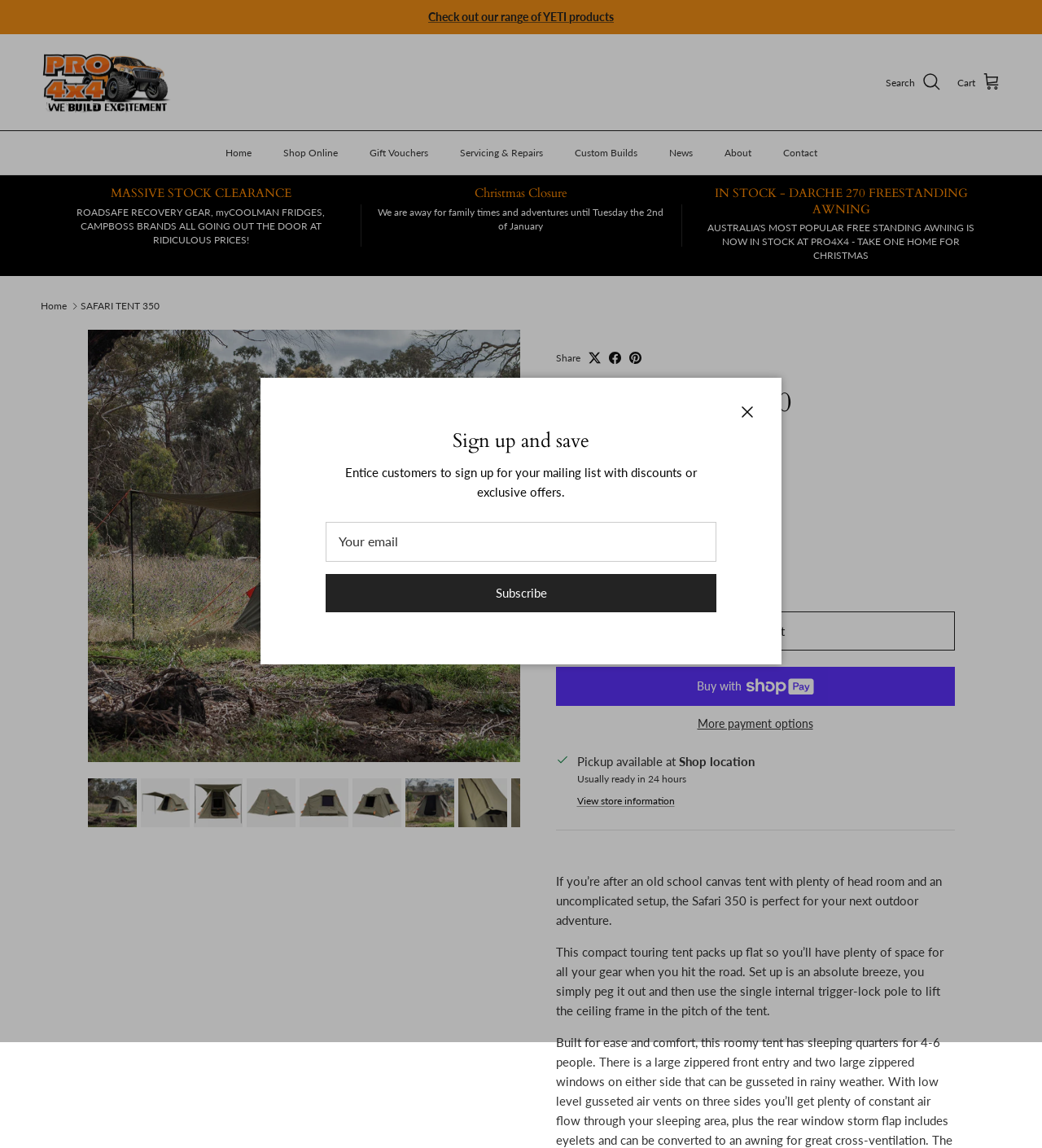What is the purpose of the 'Add to cart' button?
Please interpret the details in the image and answer the question thoroughly.

I found the purpose of the 'Add to cart' button by looking at its location and context. It is located below the price and quantity information, and its text suggests that it is used to add the tent to the shopping cart.